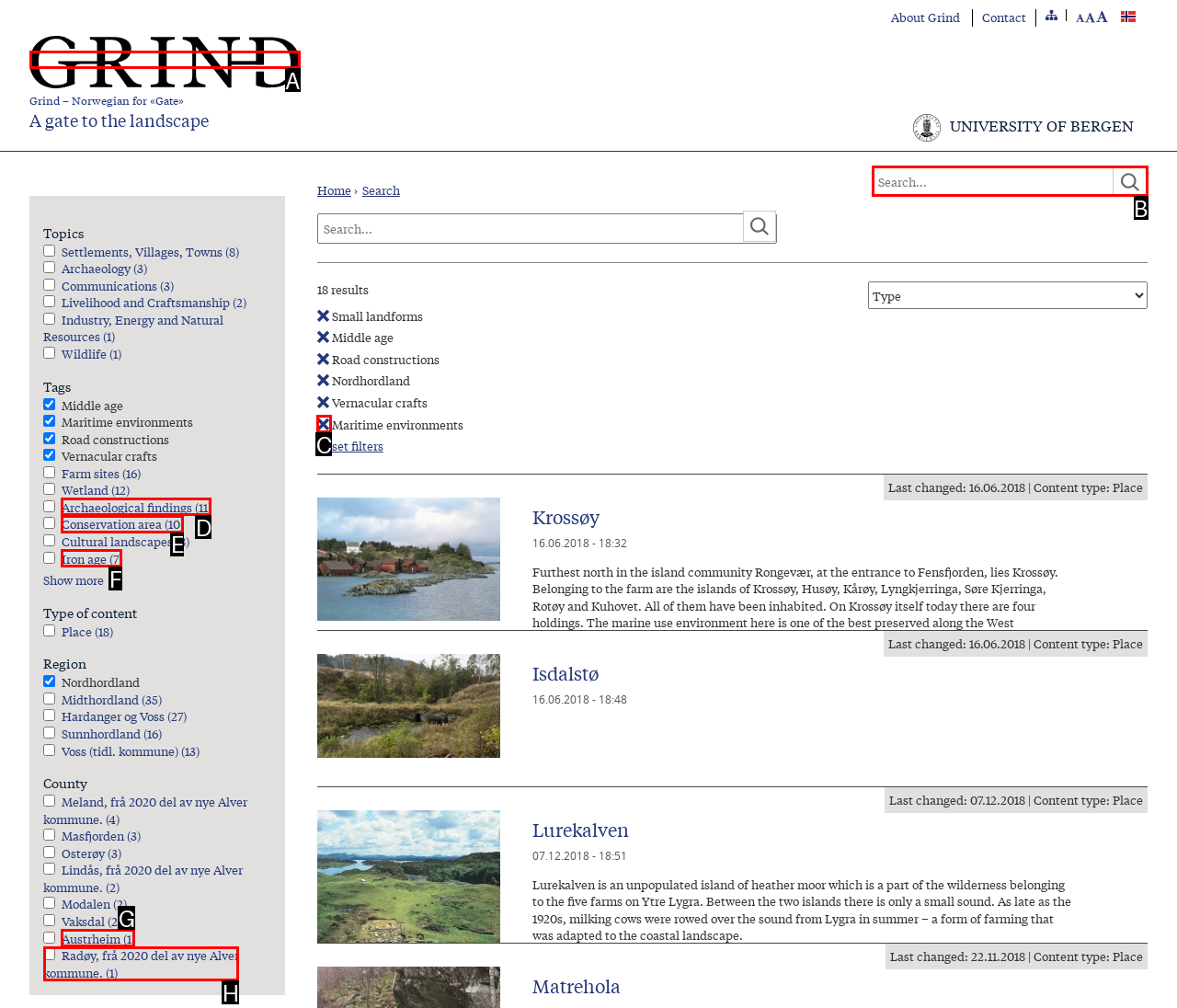Identify the letter of the option that should be selected to accomplish the following task: Search for something. Provide the letter directly.

B